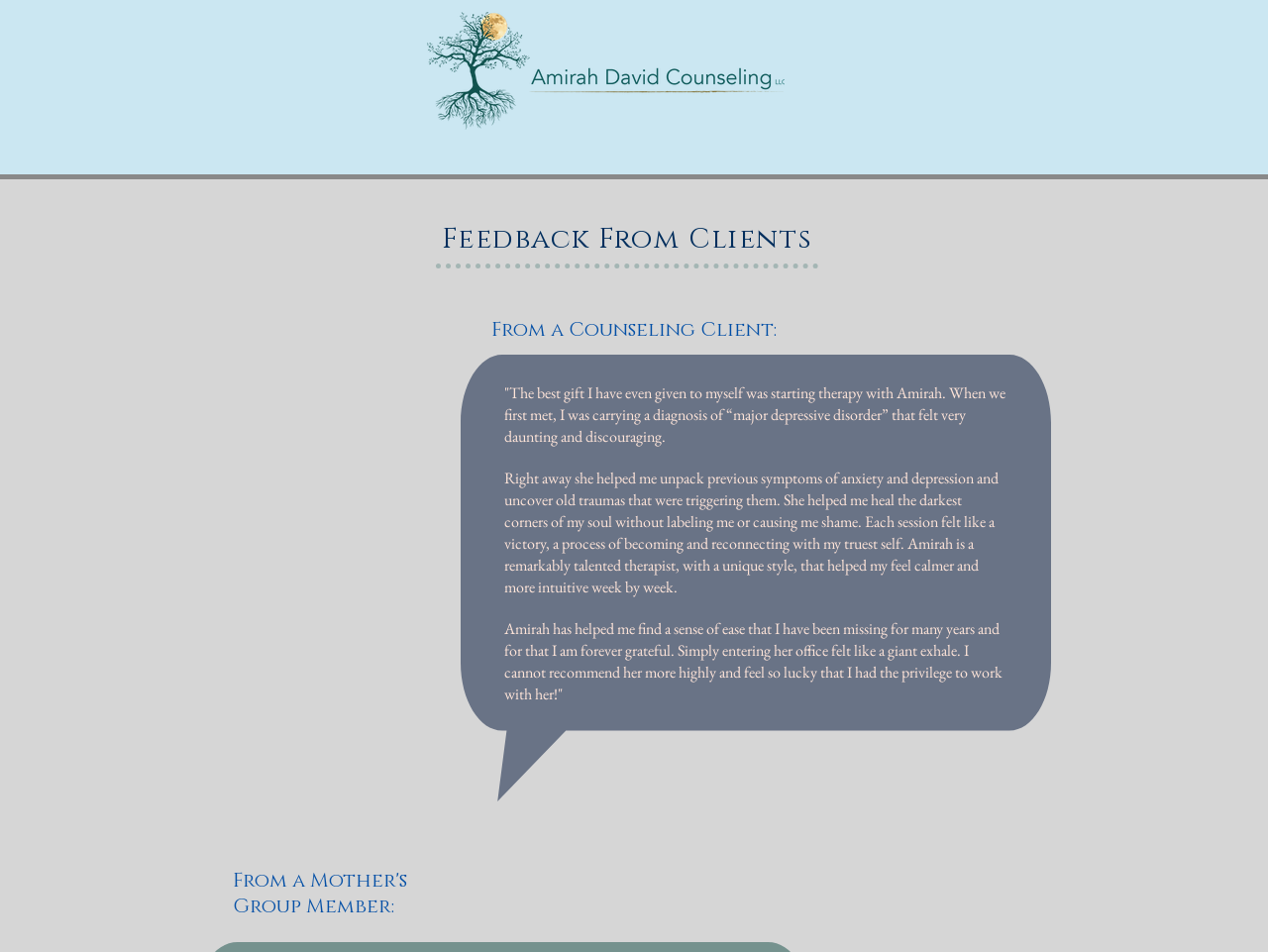Identify and extract the main heading of the webpage.

From a Counseling Client: